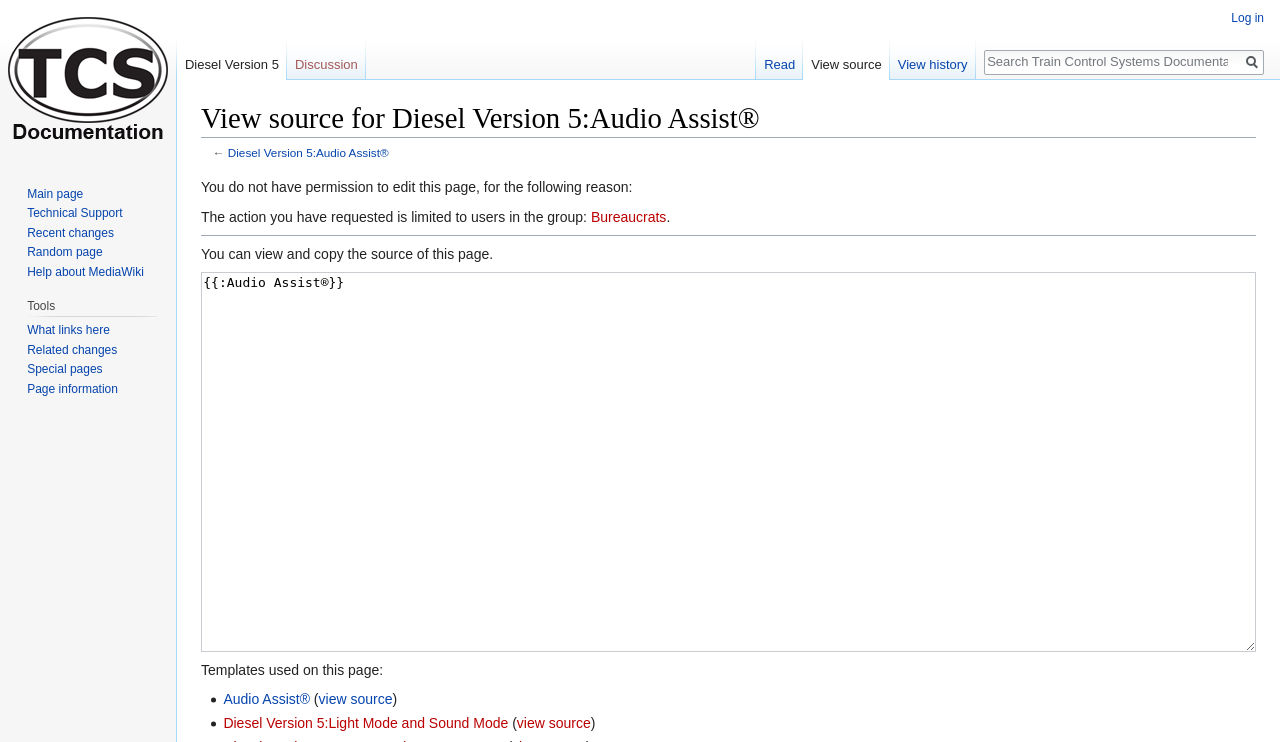Give a short answer to this question using one word or a phrase:
What is the name of the train control system?

Diesel Version 5